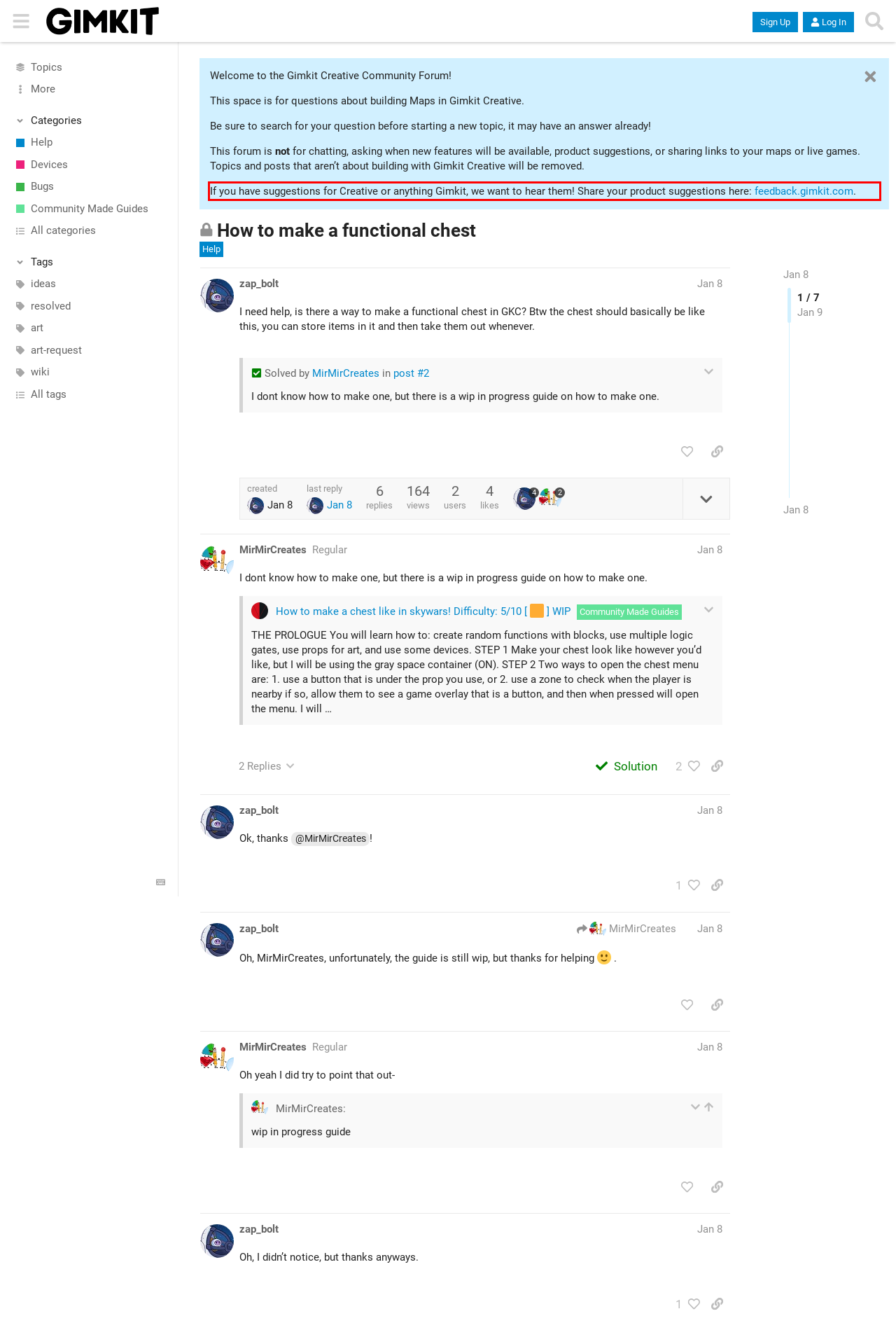Observe the screenshot of the webpage, locate the red bounding box, and extract the text content within it.

If you have suggestions for Creative or anything Gimkit, we want to hear them! Share your product suggestions here: feedback.gimkit.com.